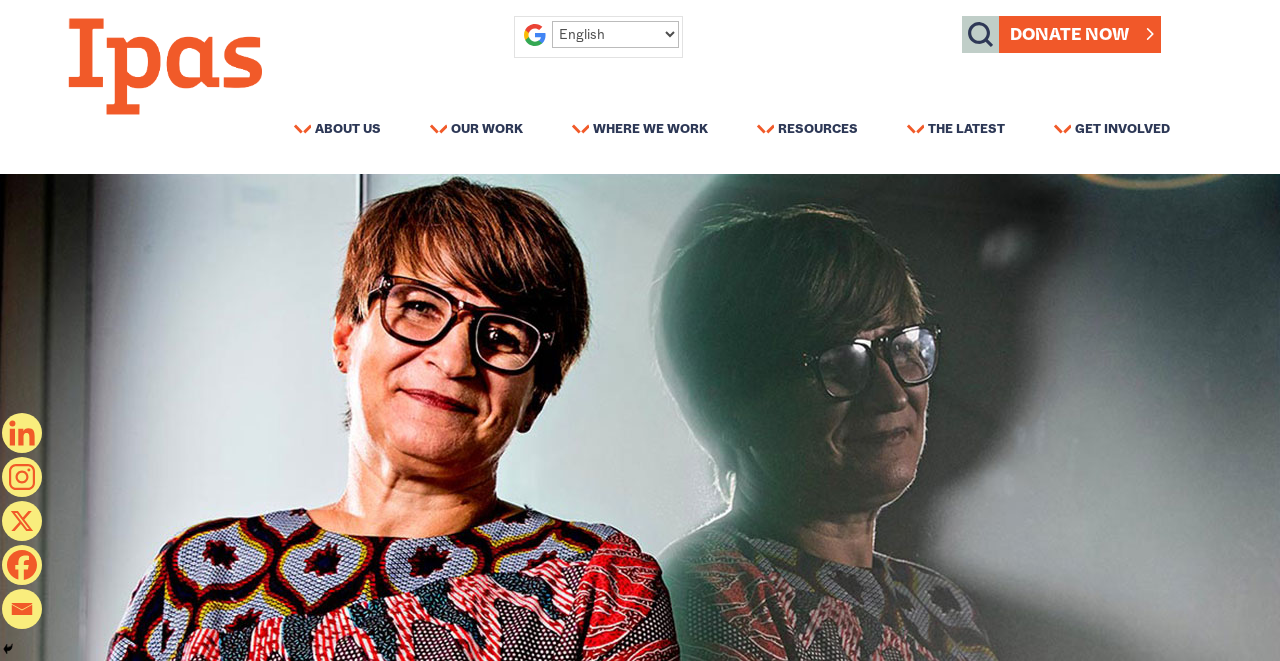Please extract the primary headline from the webpage.

Celebrating a shared commitment to reproductive freedom